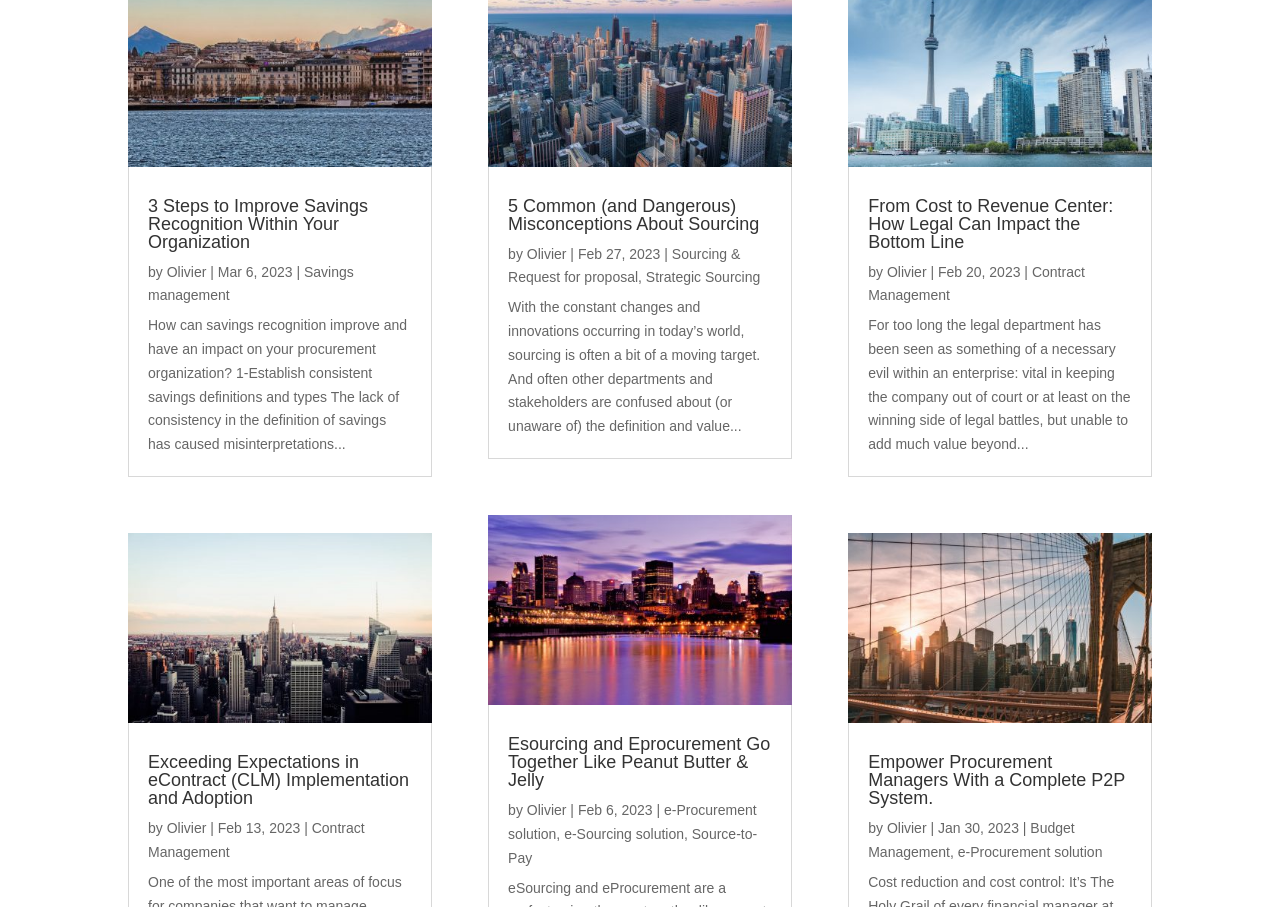Locate the bounding box of the UI element described by: "Olivier" in the given webpage screenshot.

[0.13, 0.291, 0.161, 0.308]